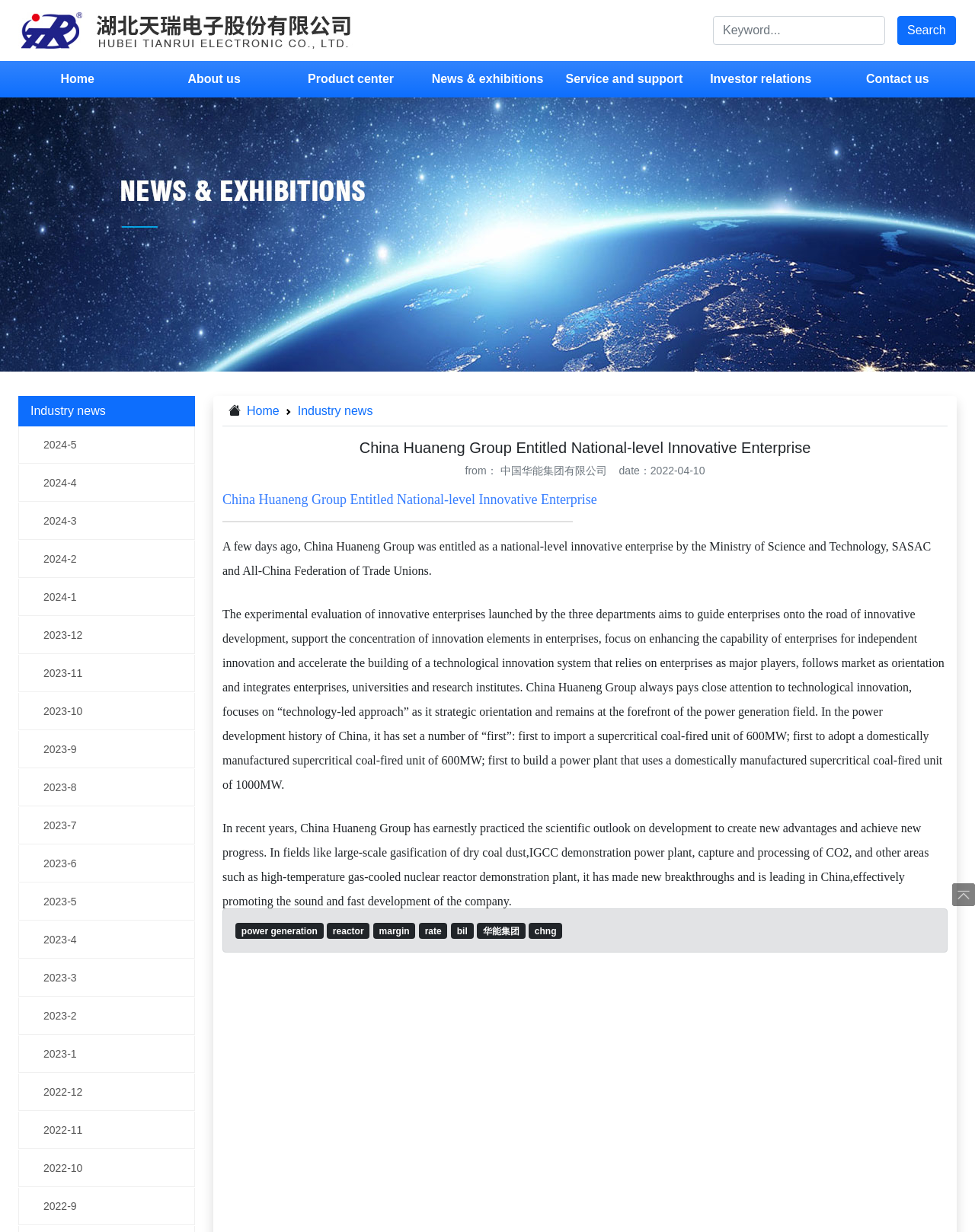Answer the following query with a single word or phrase:
What is the strategic orientation of China Huaneng Group?

Technology-led approach